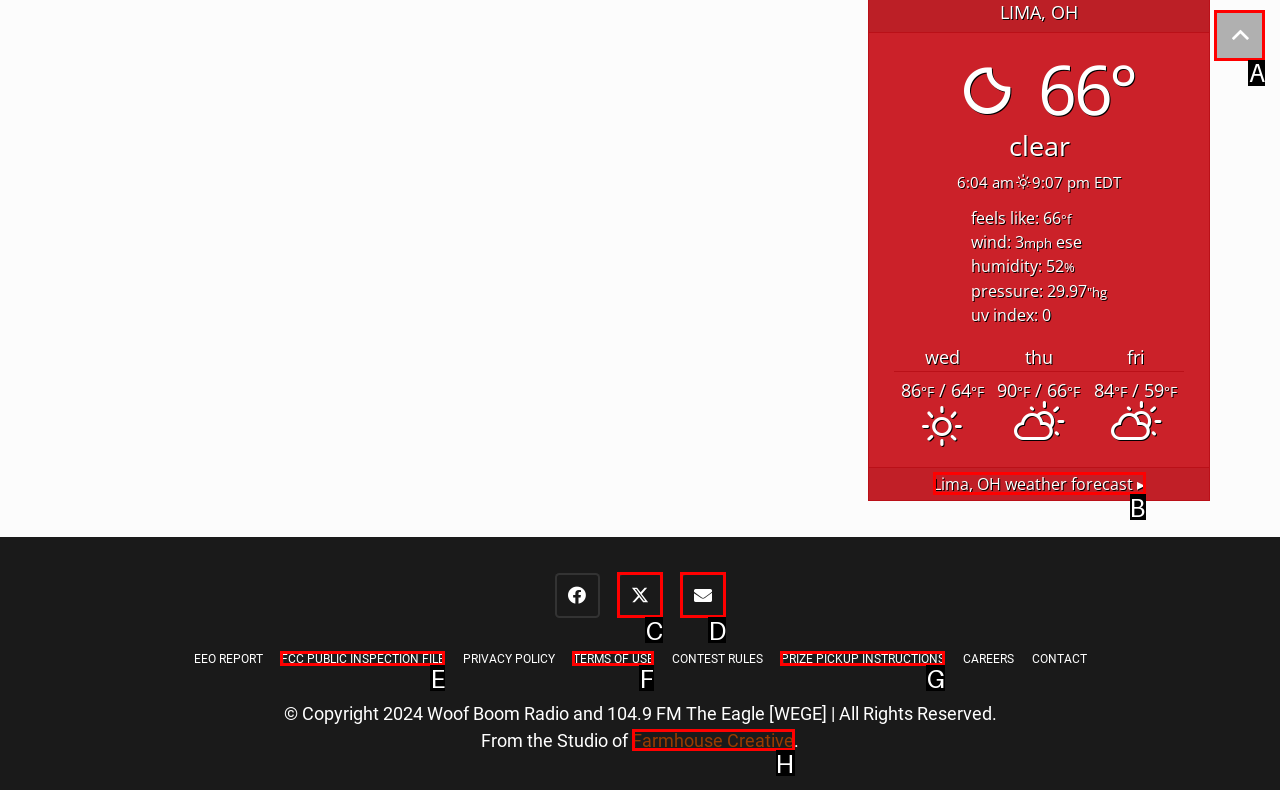Tell me which one HTML element I should click to complete the following task: go back to top
Answer with the option's letter from the given choices directly.

A